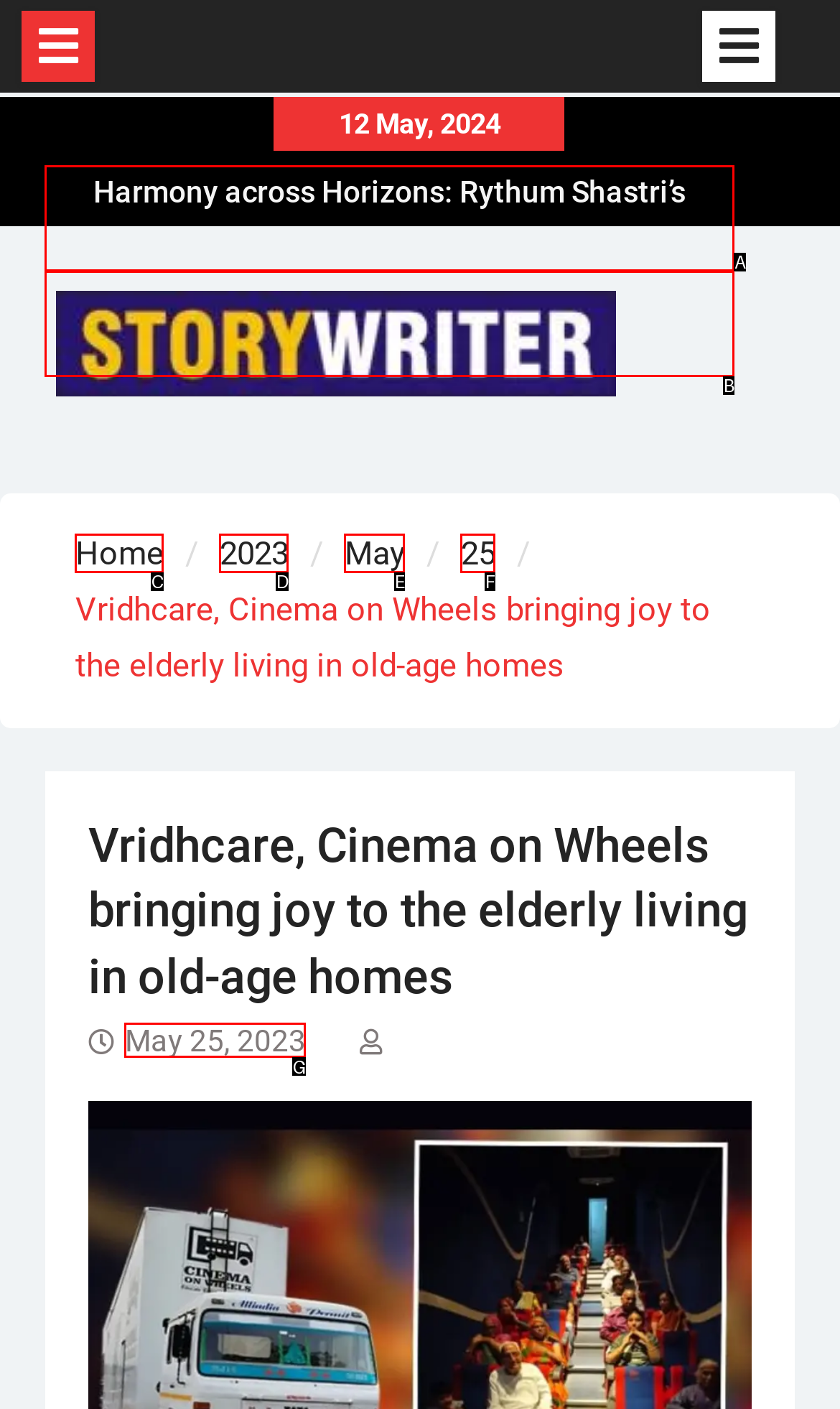Determine the HTML element that best matches this description: 25 from the given choices. Respond with the corresponding letter.

F